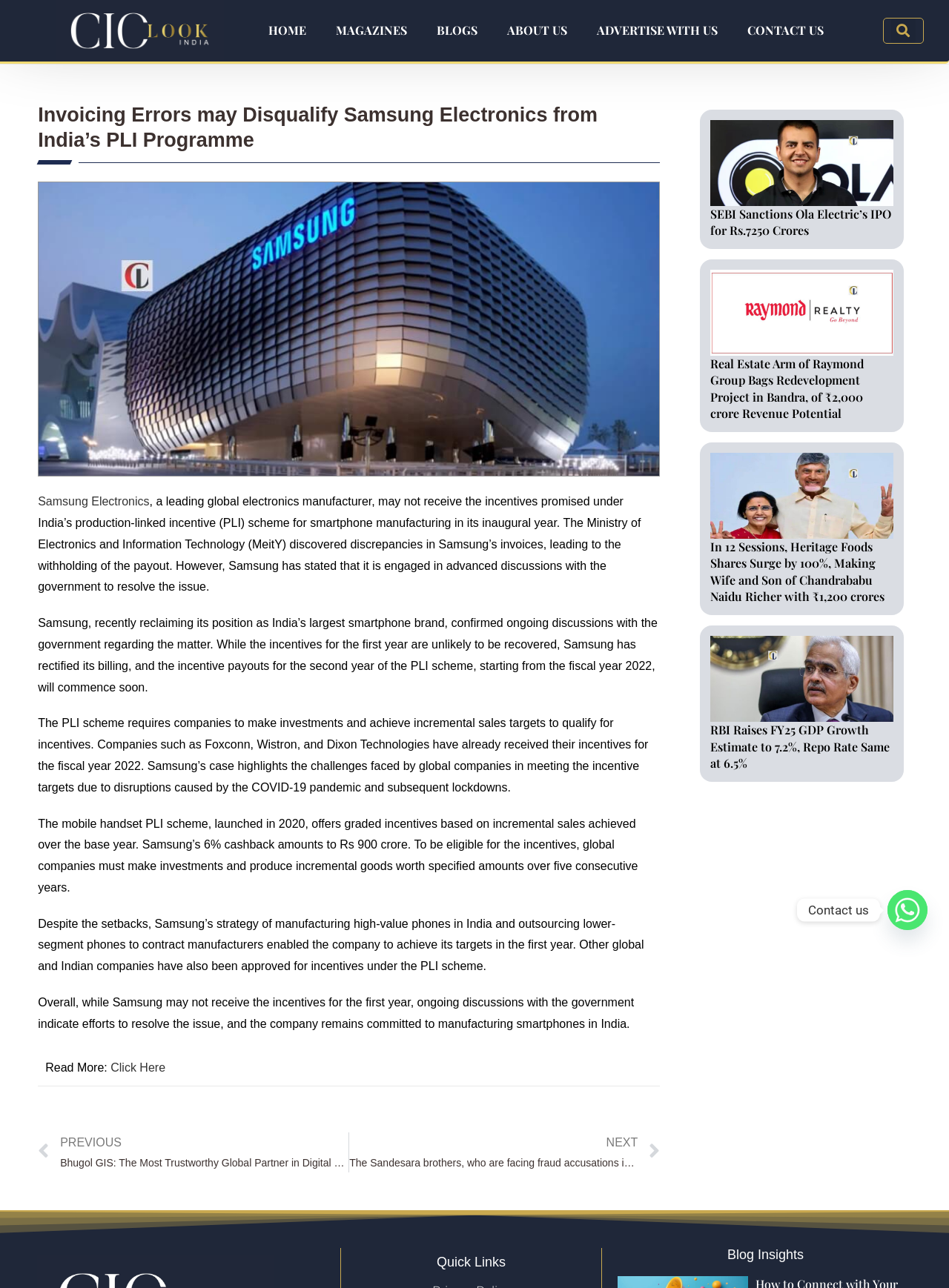Identify the bounding box of the HTML element described as: "Samsung Electronics".

[0.04, 0.384, 0.157, 0.394]